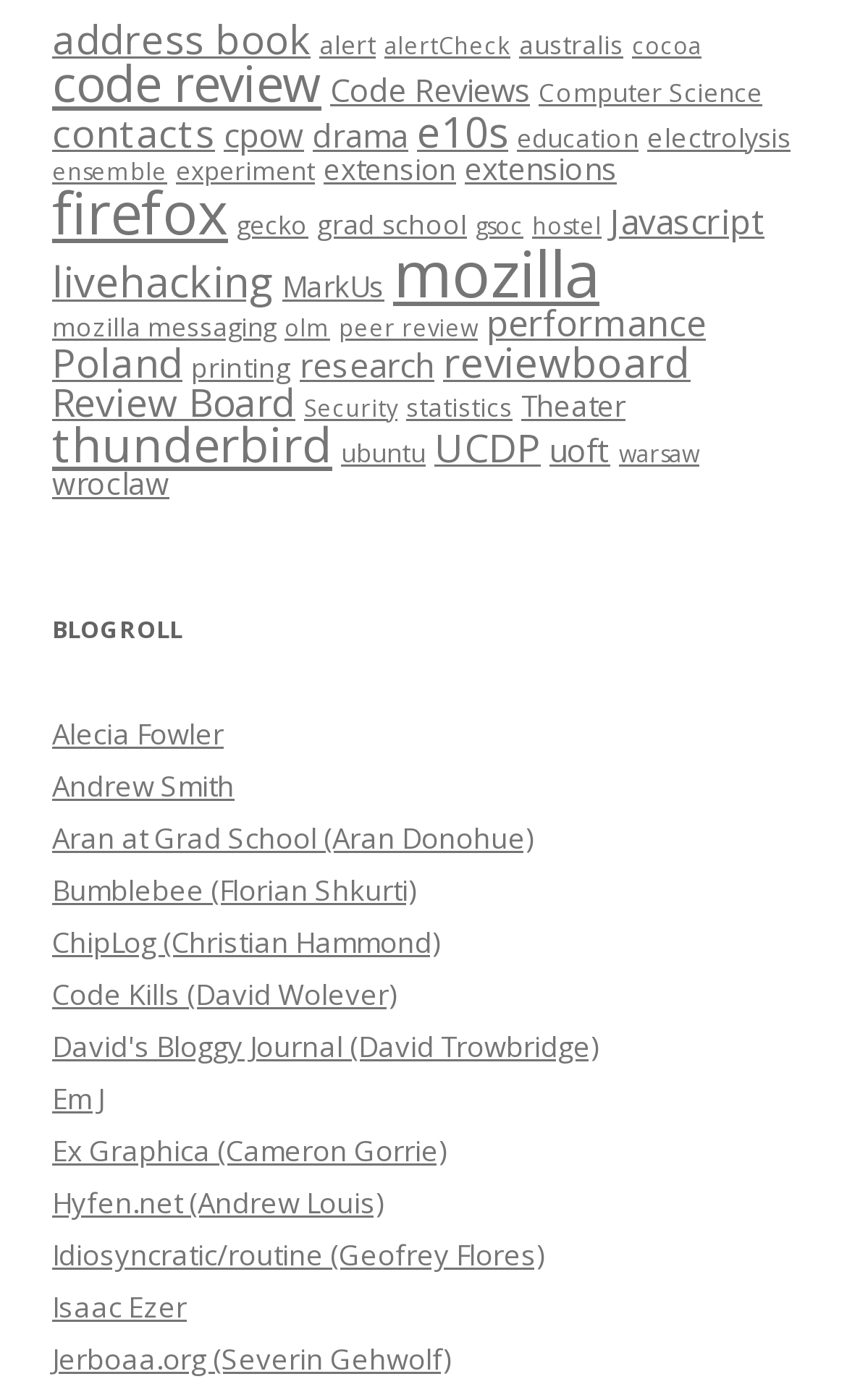Please find the bounding box coordinates of the element's region to be clicked to carry out this instruction: "read blogroll".

[0.062, 0.432, 0.938, 0.469]